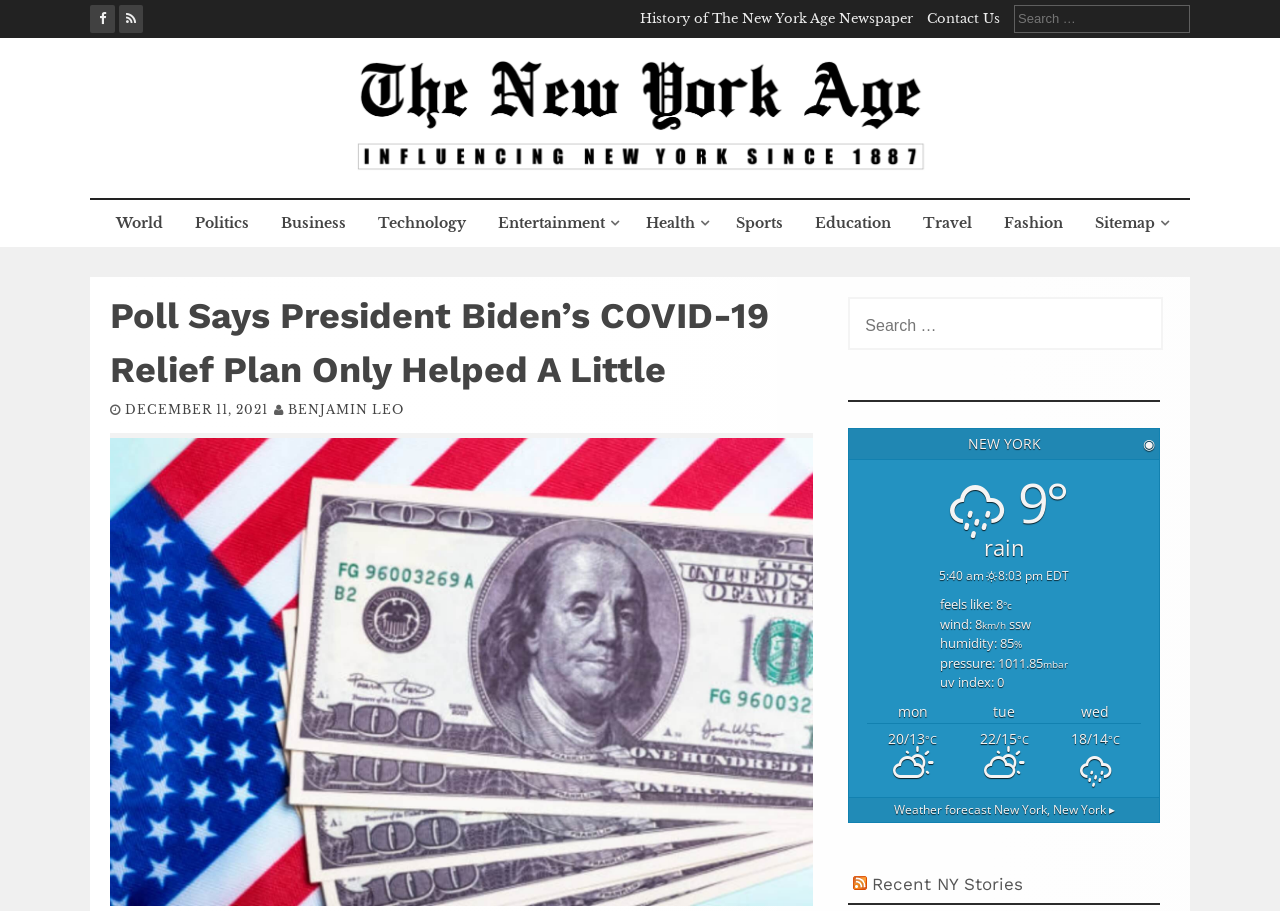Please provide a comprehensive response to the question based on the details in the image: Who is the author of the article?

I found the answer by looking at the link with the text 'BENJAMIN LEO' which is located below the title of the article, indicating that it is the author of the article.